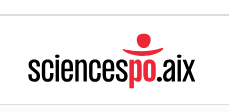Provide a comprehensive description of the image.

The image features the logo of "Sciences Po Aix," a renowned institution known for its commitment to academic excellence in social sciences. The logo presents the name "sciencespo.aix" prominently, with the "aix" highlighted in red, accompanied by a stylized graphic element that symbolizes connection and community. This visual representation emphasizes the institution’s vibrant identity within the academic landscape, reflecting its mission to foster education, research, and cultural exchange.